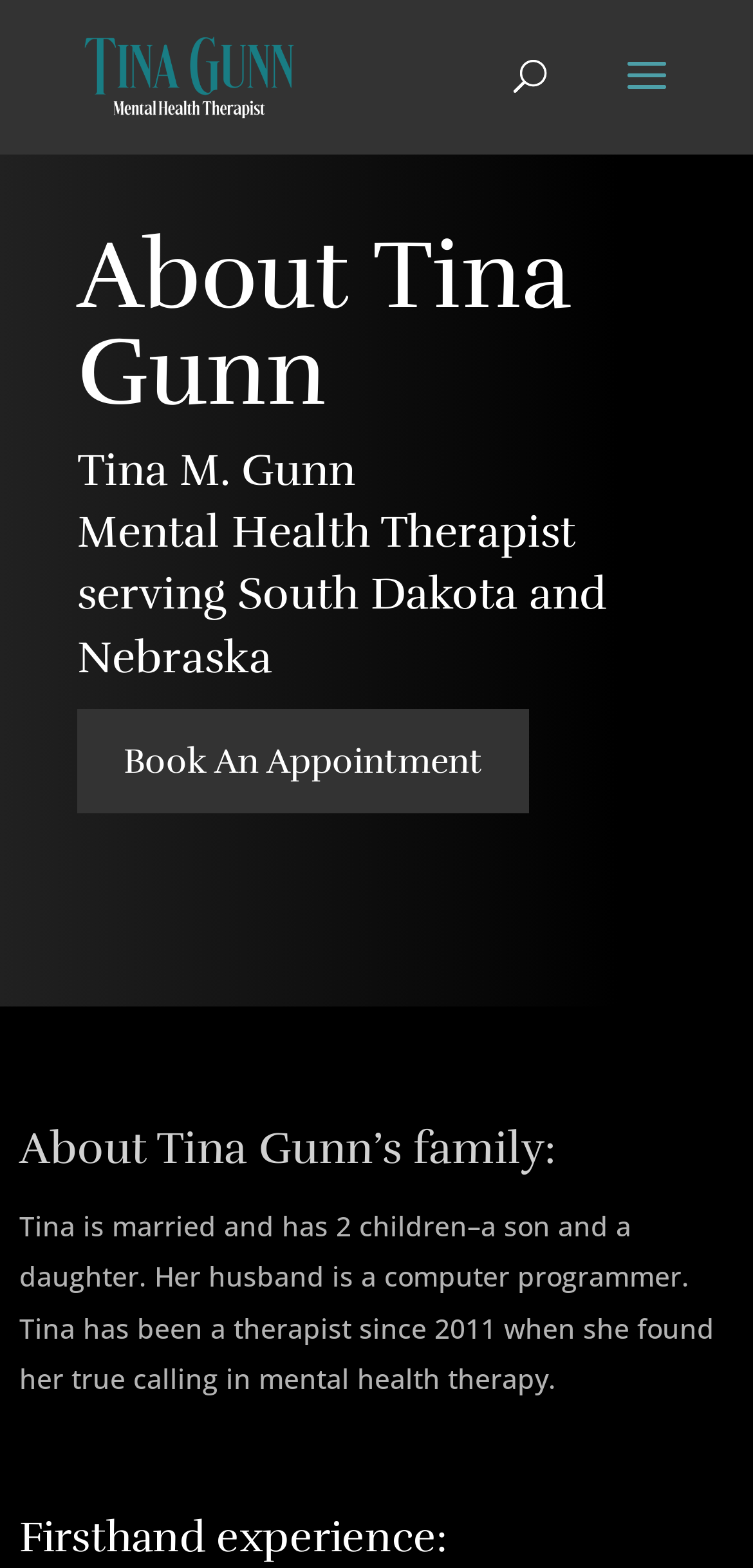Provide a one-word or brief phrase answer to the question:
What is Tina Gunn's husband's occupation?

Computer programmer